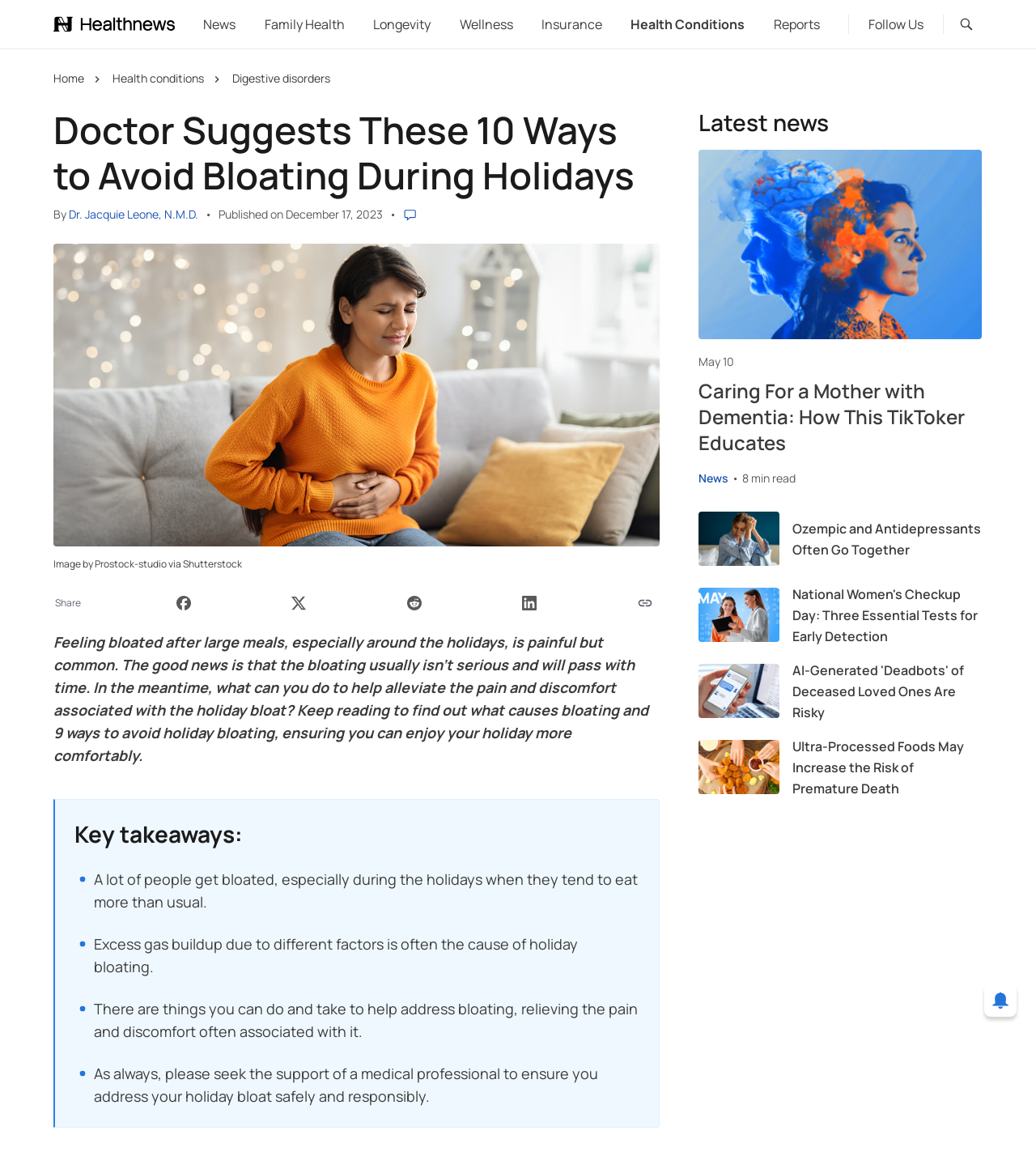How many ways to avoid holiday bloating are mentioned in the article?
Please answer the question with a single word or phrase, referencing the image.

10